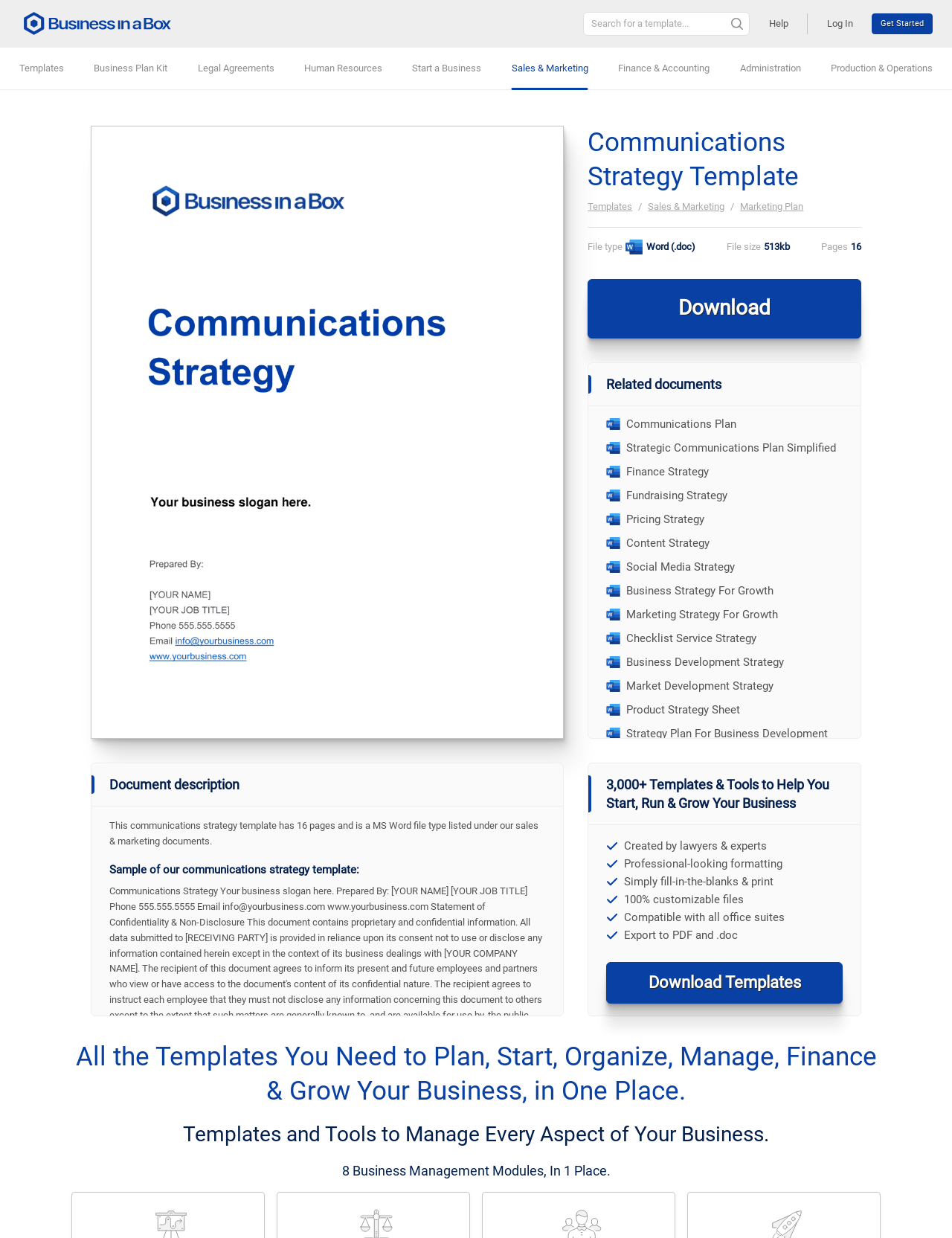Respond with a single word or phrase:
What is the purpose of the 'Get Started' button?

To start using the template